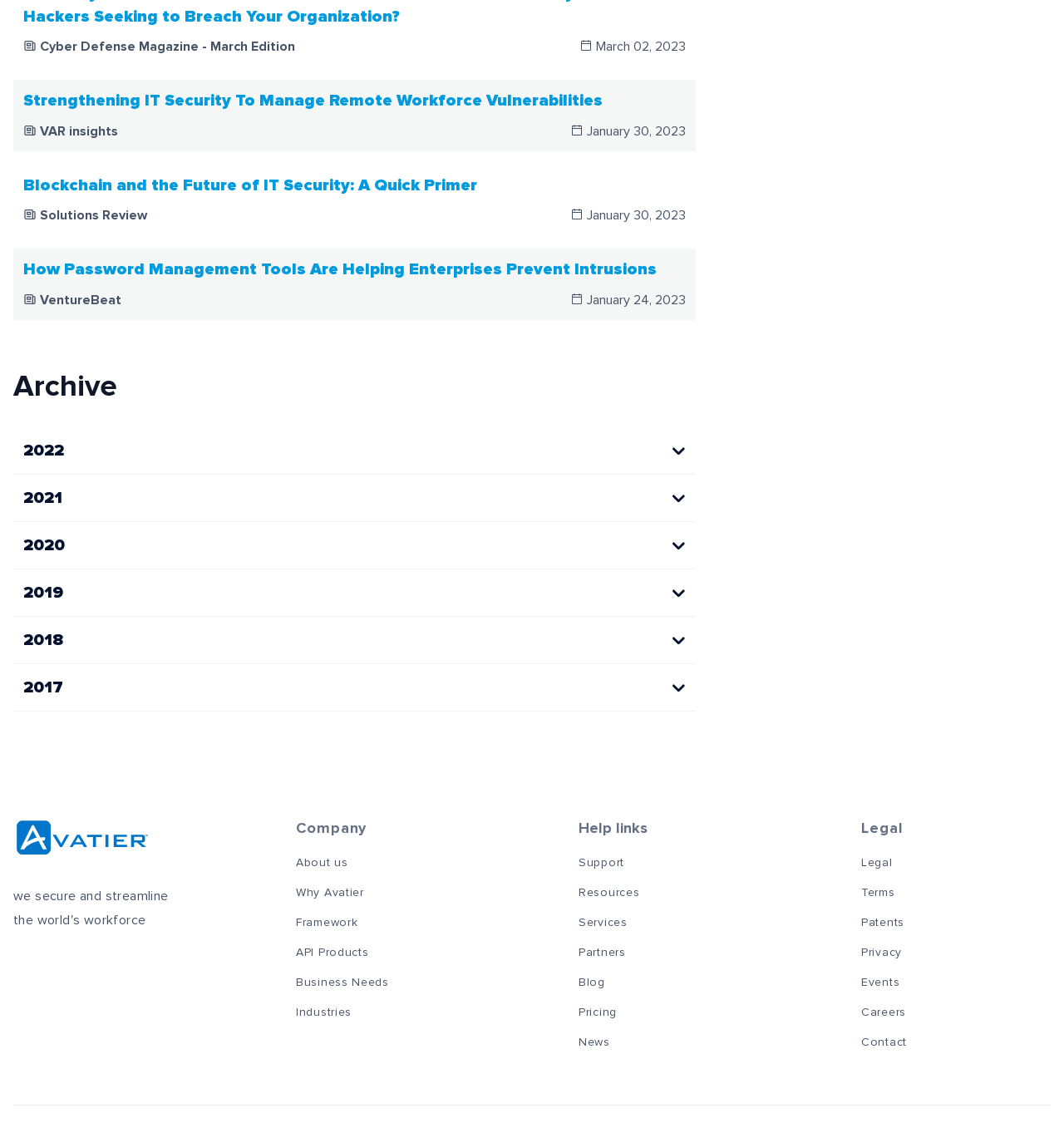What is the purpose of the buttons below the 'Archive' heading?
Based on the content of the image, thoroughly explain and answer the question.

I inferred the purpose of the buttons by looking at their positions below the 'Archive' heading and their labels, which are years (2022, 2021, etc.). It seems that these buttons allow users to select a year to view archived articles.